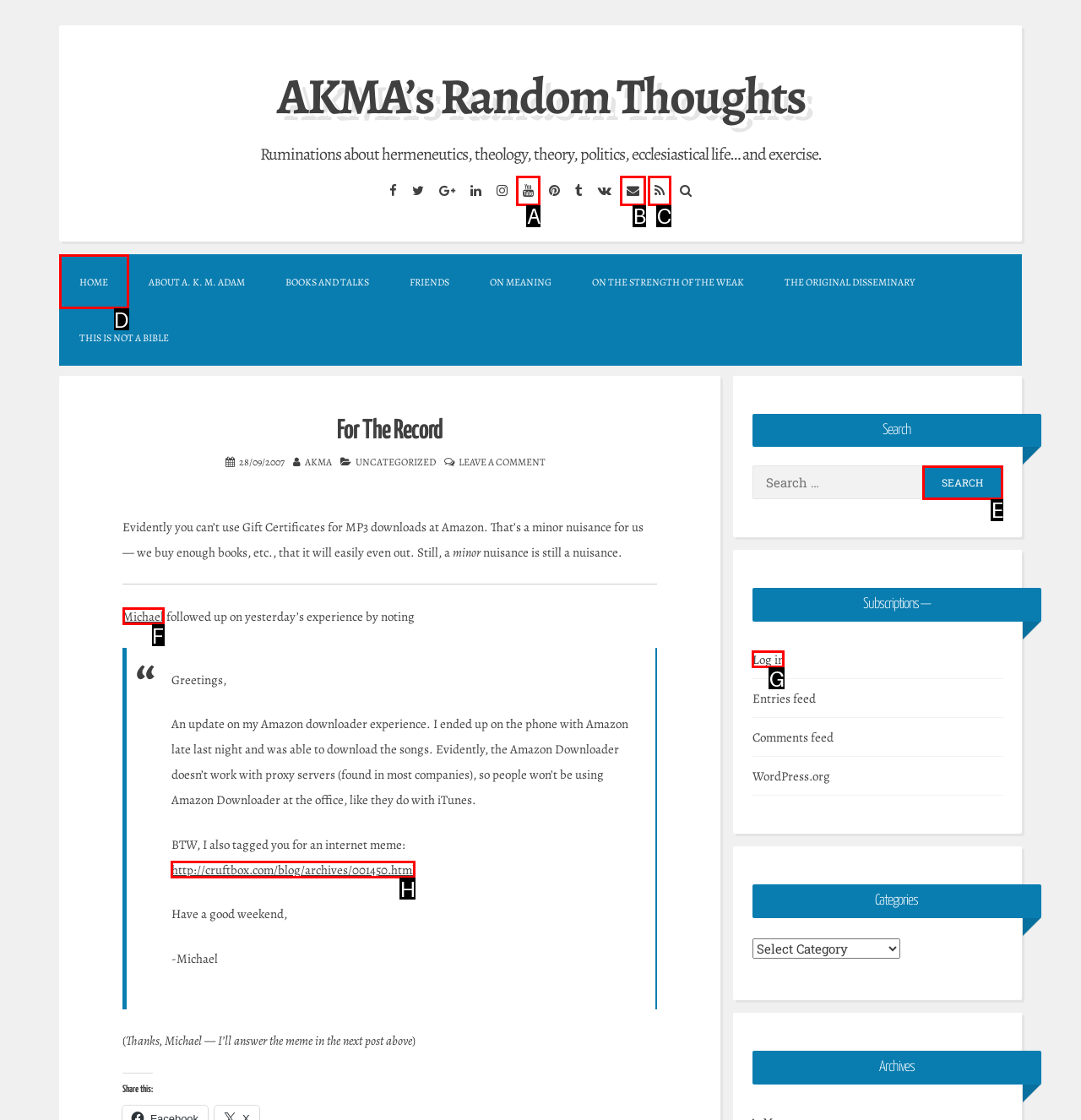Determine the HTML element to be clicked to complete the task: Click on the 'HOME' link. Answer by giving the letter of the selected option.

D